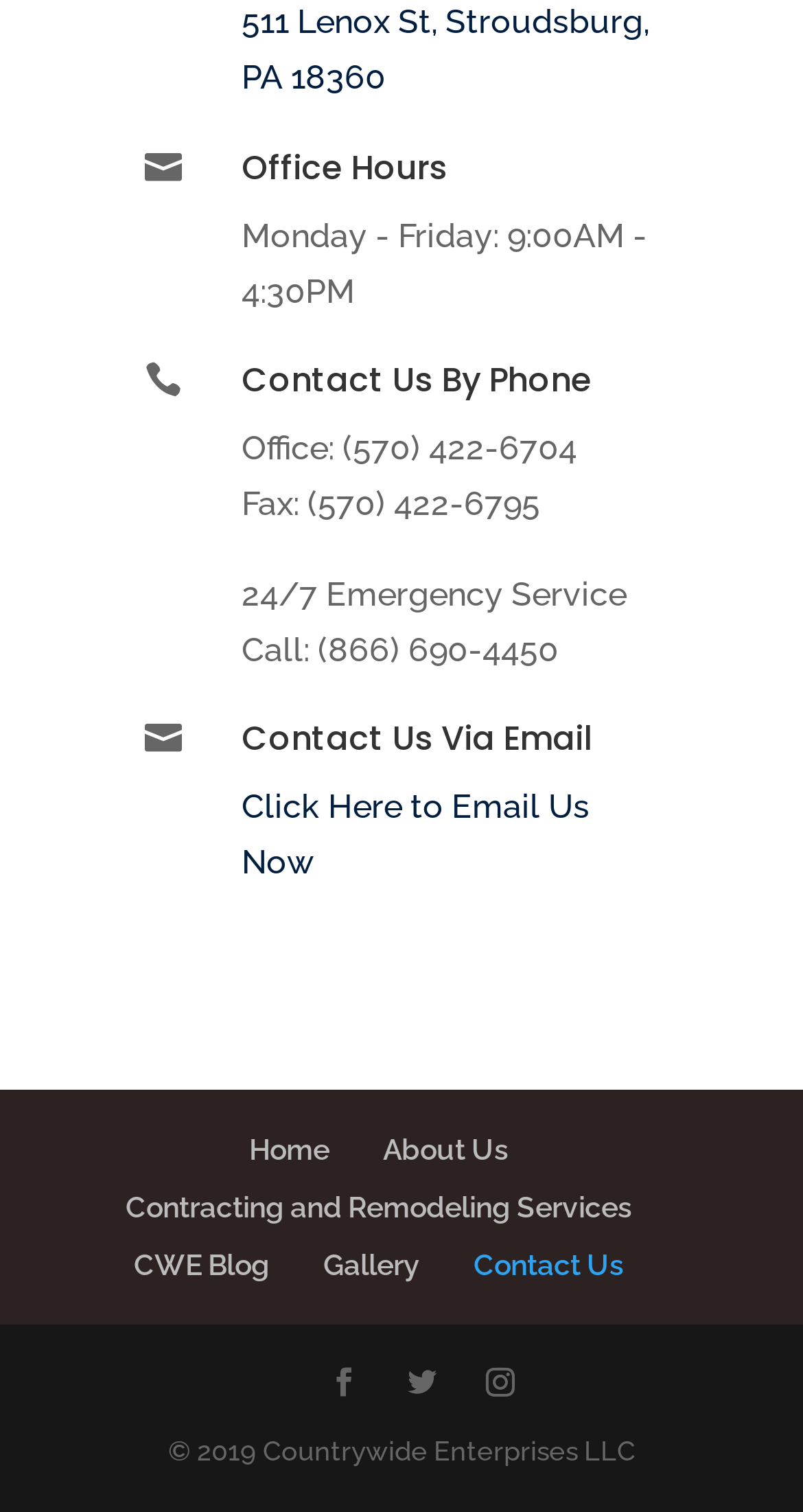Specify the bounding box coordinates of the area that needs to be clicked to achieve the following instruction: "View office hours".

[0.3, 0.097, 0.82, 0.137]